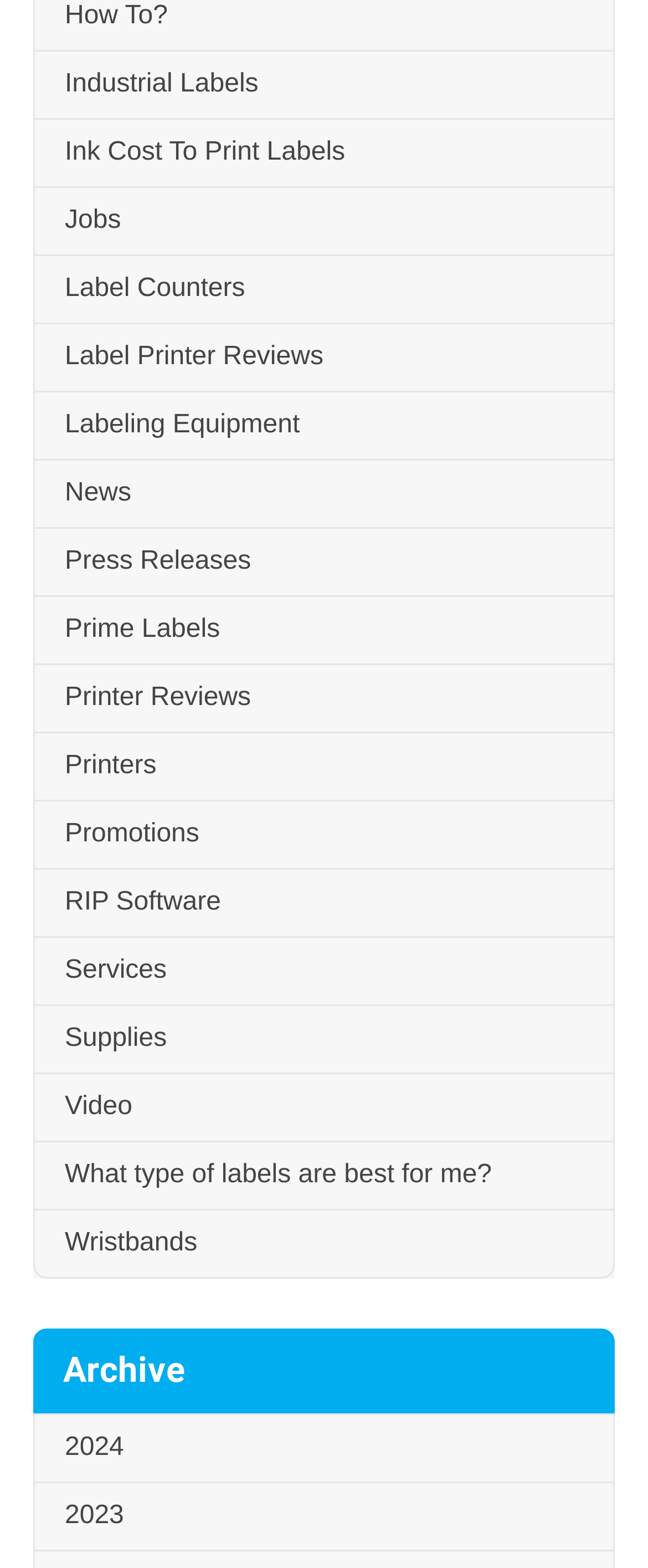Locate the bounding box coordinates of the UI element described by: "Press Releases". Provide the coordinates as four float numbers between 0 and 1, formatted as [left, top, right, bottom].

[0.054, 0.338, 0.946, 0.381]